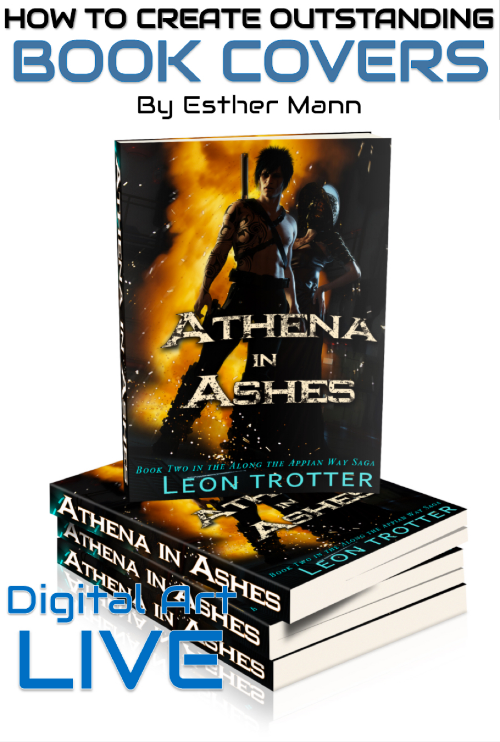Explain all the elements you observe in the image.

The image showcases an eye-catching book cover design titled "ATHENA IN ASHES," which is the second book in the "Along the Appian Way Saga" by Leon Trotter. The striking cover features a dynamic, dark background with a prominent, fierce figure, hinting at themes of action and adventure. Below the main title, the subtitle "Book Two in the Along the Appian Way Saga" provides context about its place in the series. Additionally, the caption indicates the focus of the documentation: "How to Create Outstanding Book Covers," authored by Esther Mann. The design is complemented by the words "Digital Art LIVE," emphasizing the interactive aspect of the presentation. The overall layout is modern and bold, appealing to potential readers and artists interested in book cover aesthetics.